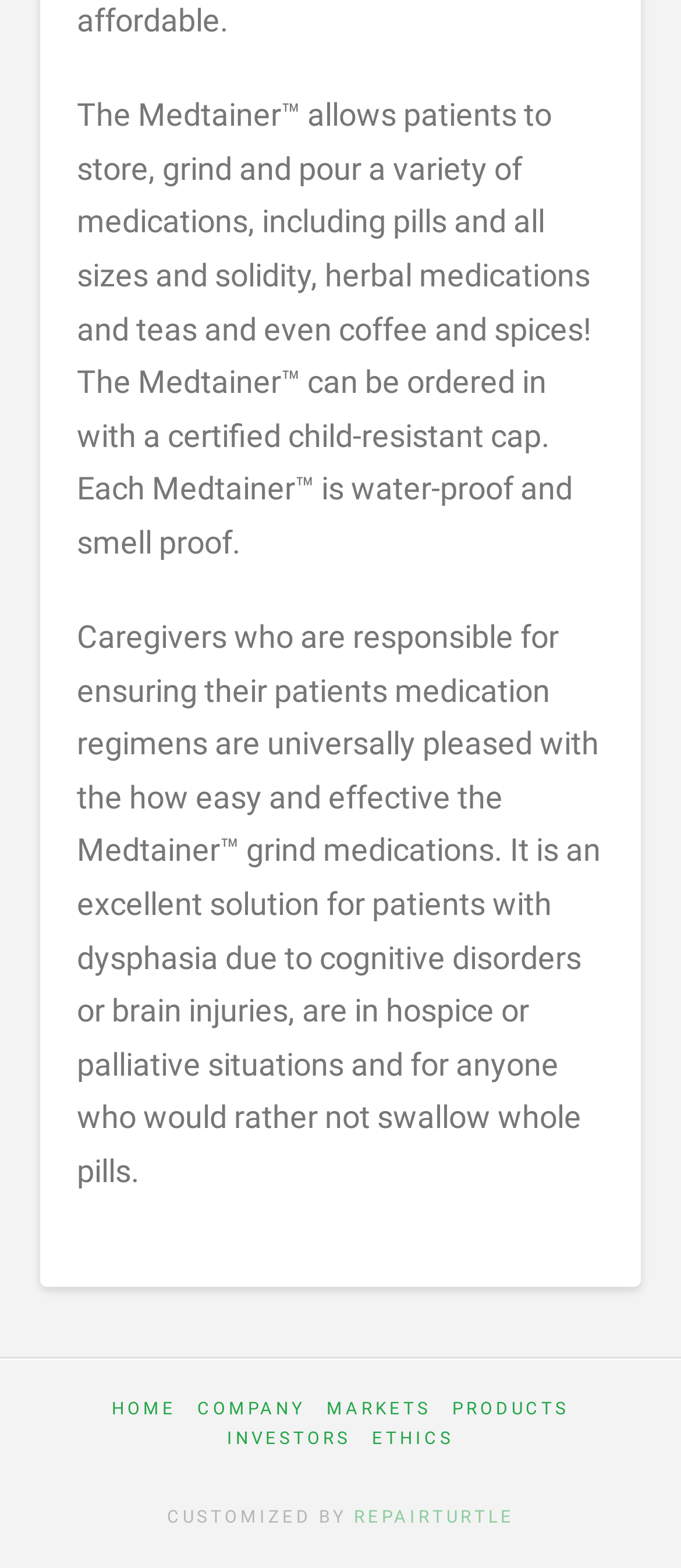How many links are in the navigation menu?
Please respond to the question thoroughly and include all relevant details.

The navigation menu contains links to 'HOME', 'COMPANY', 'MARKETS', 'PRODUCTS', 'INVESTORS', and 'ETHICS', which totals 6 links.